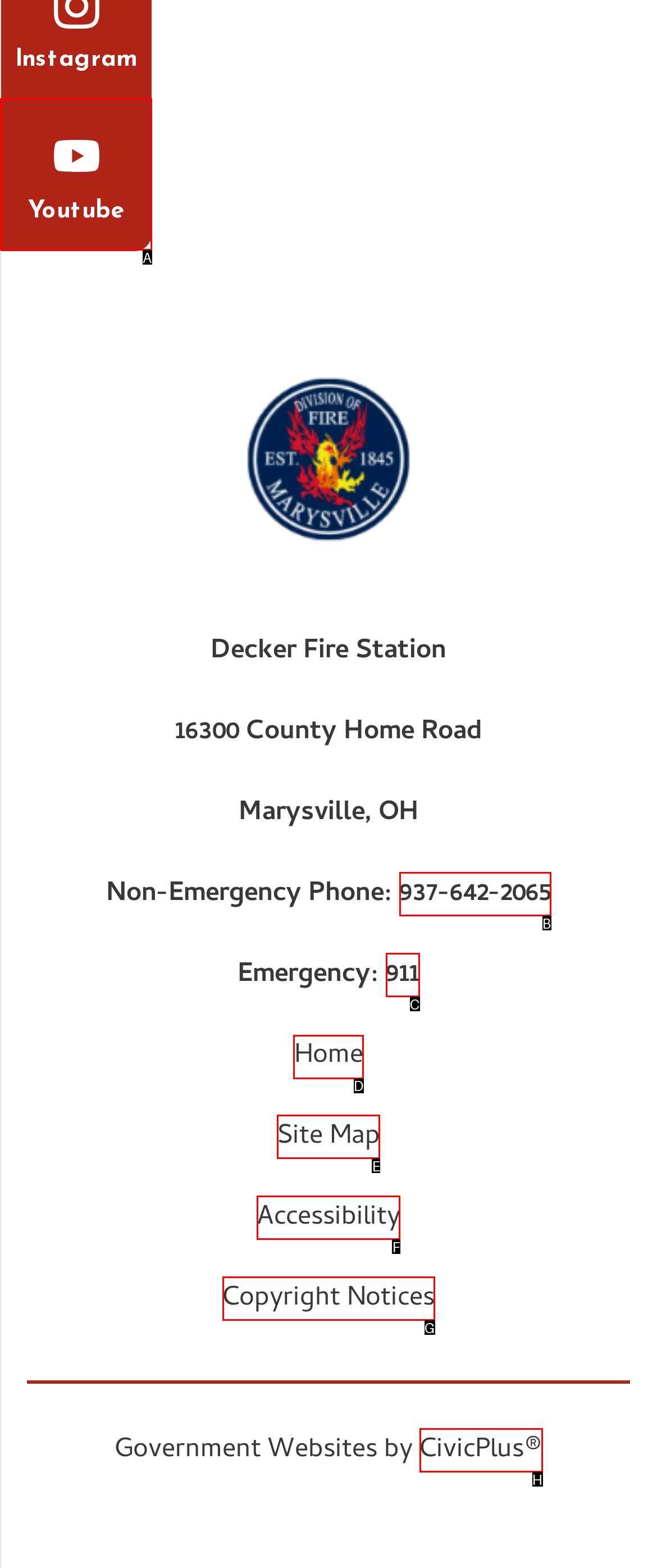Tell me which letter I should select to achieve the following goal: go to Home
Answer with the corresponding letter from the provided options directly.

D